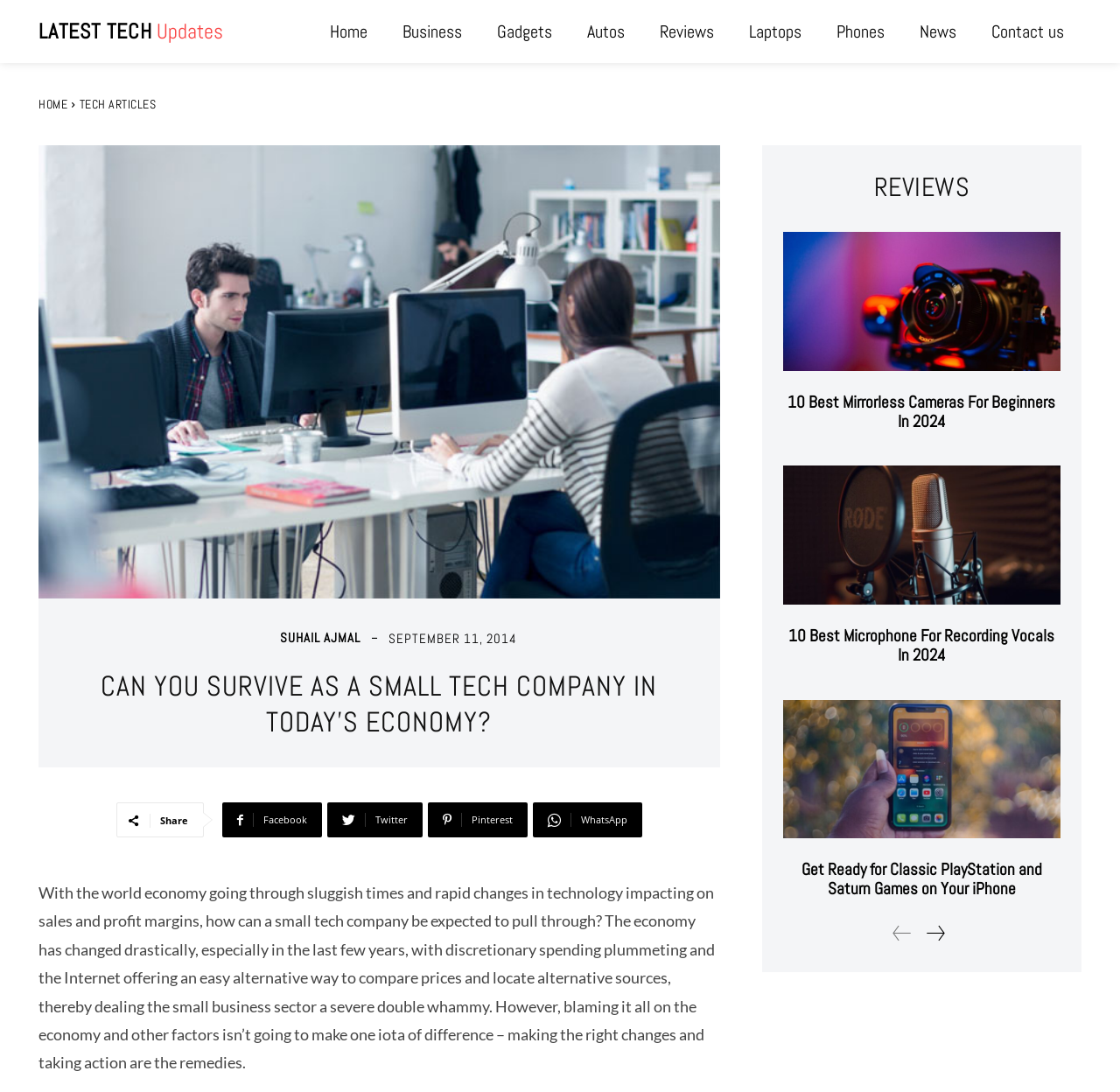Please find the bounding box coordinates (top-left x, top-left y, bottom-right x, bottom-right y) in the screenshot for the UI element described as follows: parent_node: SUHAIL AJMAL title="Suhail Ajmal"

[0.215, 0.572, 0.246, 0.596]